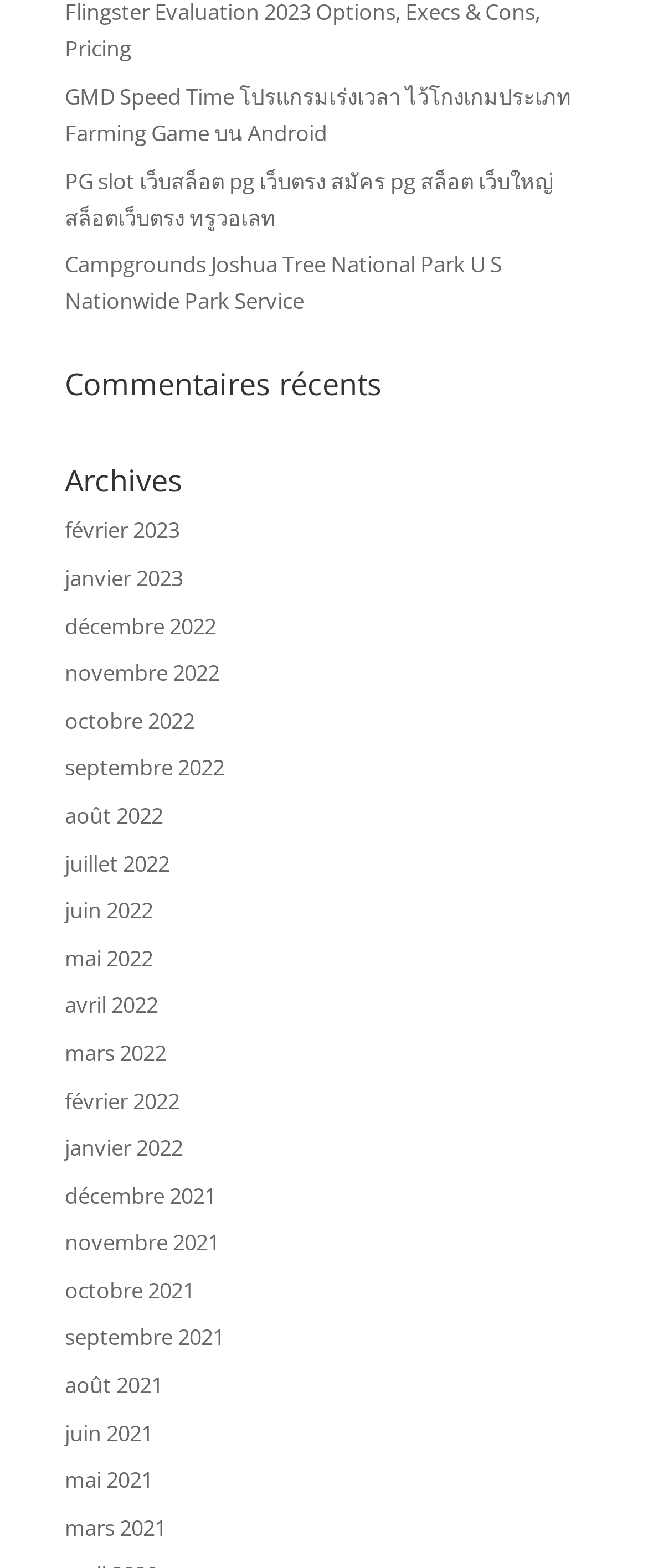Can you specify the bounding box coordinates for the region that should be clicked to fulfill this instruction: "Go to archives".

[0.1, 0.297, 0.9, 0.327]